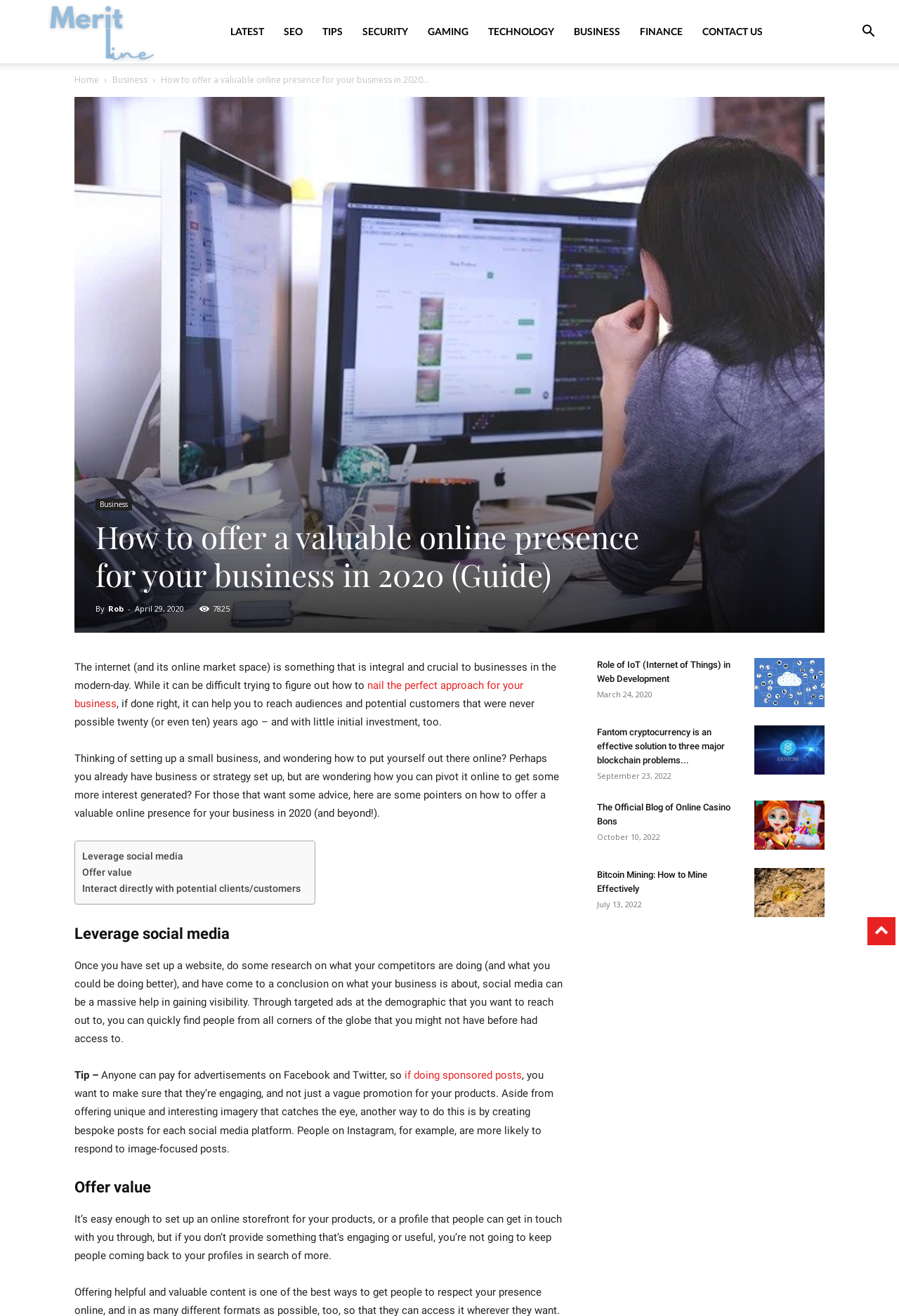Please indicate the bounding box coordinates of the element's region to be clicked to achieve the instruction: "Click on the 'LATEST' link". Provide the coordinates as four float numbers between 0 and 1, i.e., [left, top, right, bottom].

[0.245, 0.0, 0.305, 0.048]